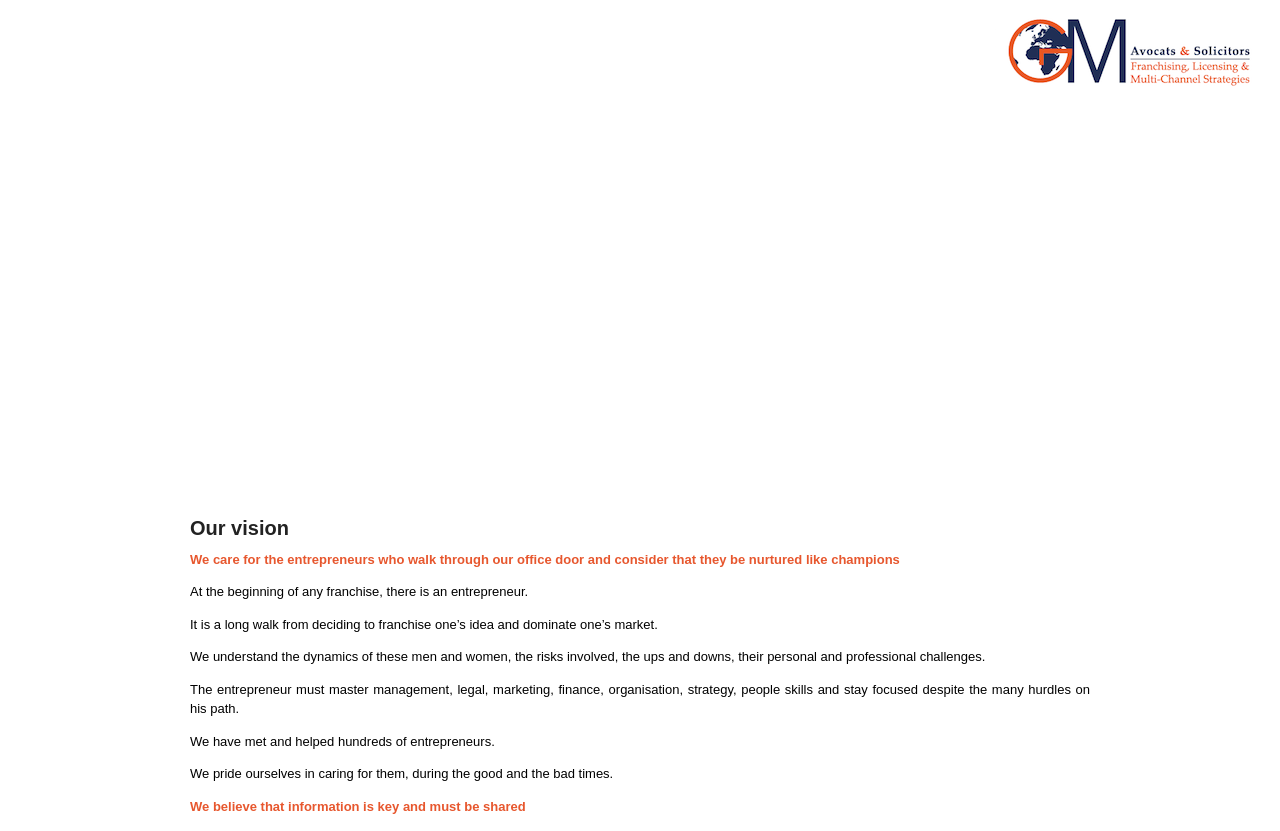Elaborate on the information and visuals displayed on the webpage.

The webpage is about the vision of GM Avocats, a law firm that specializes in supporting entrepreneurs. At the top of the page, there is a heading that reads "Our vision". Below the heading, there are six paragraphs of text that describe the firm's approach to working with entrepreneurs. The text explains that the firm understands the challenges and risks involved in franchising an idea and dominating a market, and that they have helped hundreds of entrepreneurs navigate these challenges. The firm prides itself on caring for its clients during both good and bad times.

The text is positioned in the top-left section of the page, with each paragraph stacked vertically below the previous one. The font size and style appear to be consistent throughout the text, with no bold or italicized sections. There are no images or other UI elements on the page, aside from the heading and the text. The overall layout is simple and easy to read, with a clear focus on the firm's vision and values.